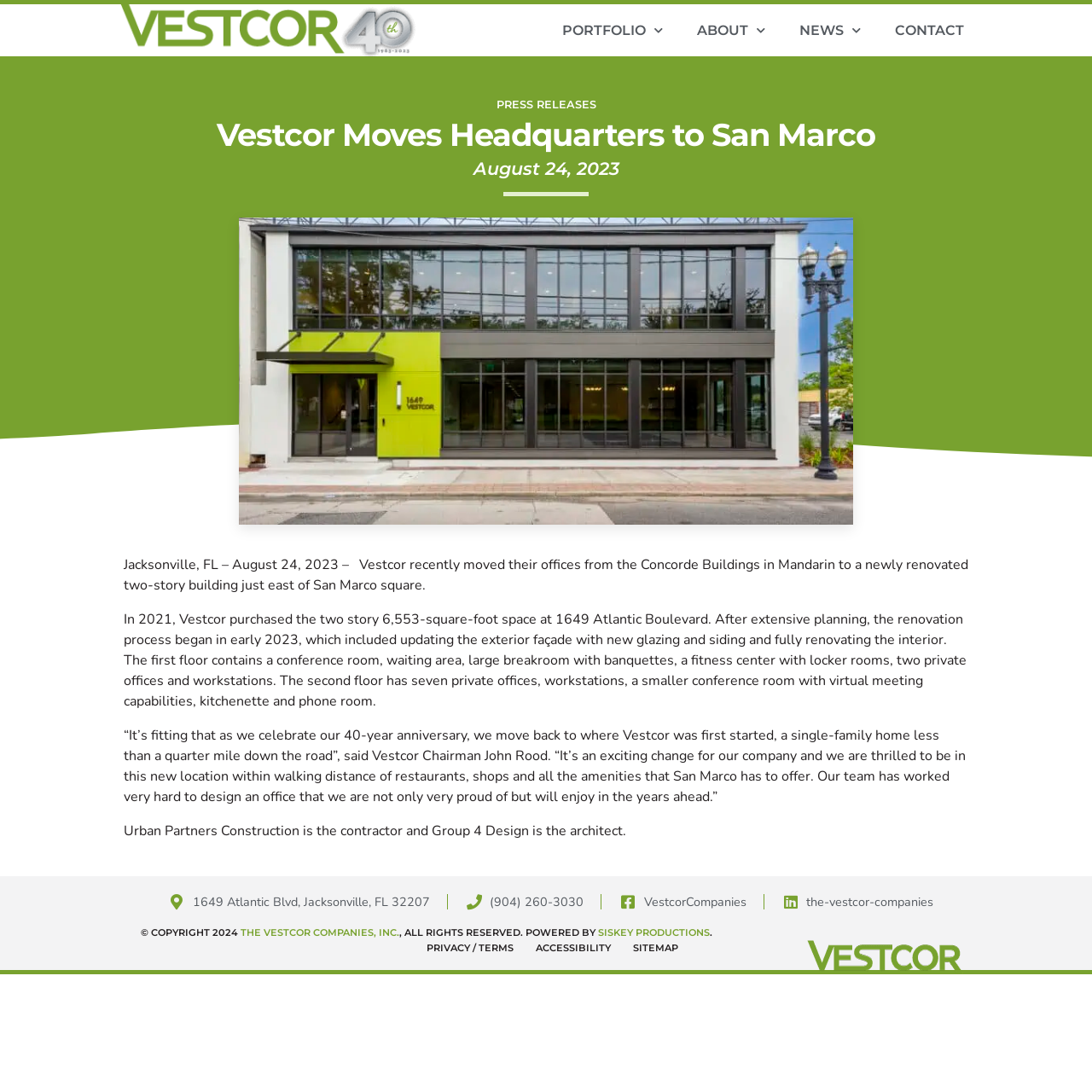Identify the bounding box coordinates for the element that needs to be clicked to fulfill this instruction: "Read the press release". Provide the coordinates in the format of four float numbers between 0 and 1: [left, top, right, bottom].

[0.454, 0.09, 0.546, 0.102]